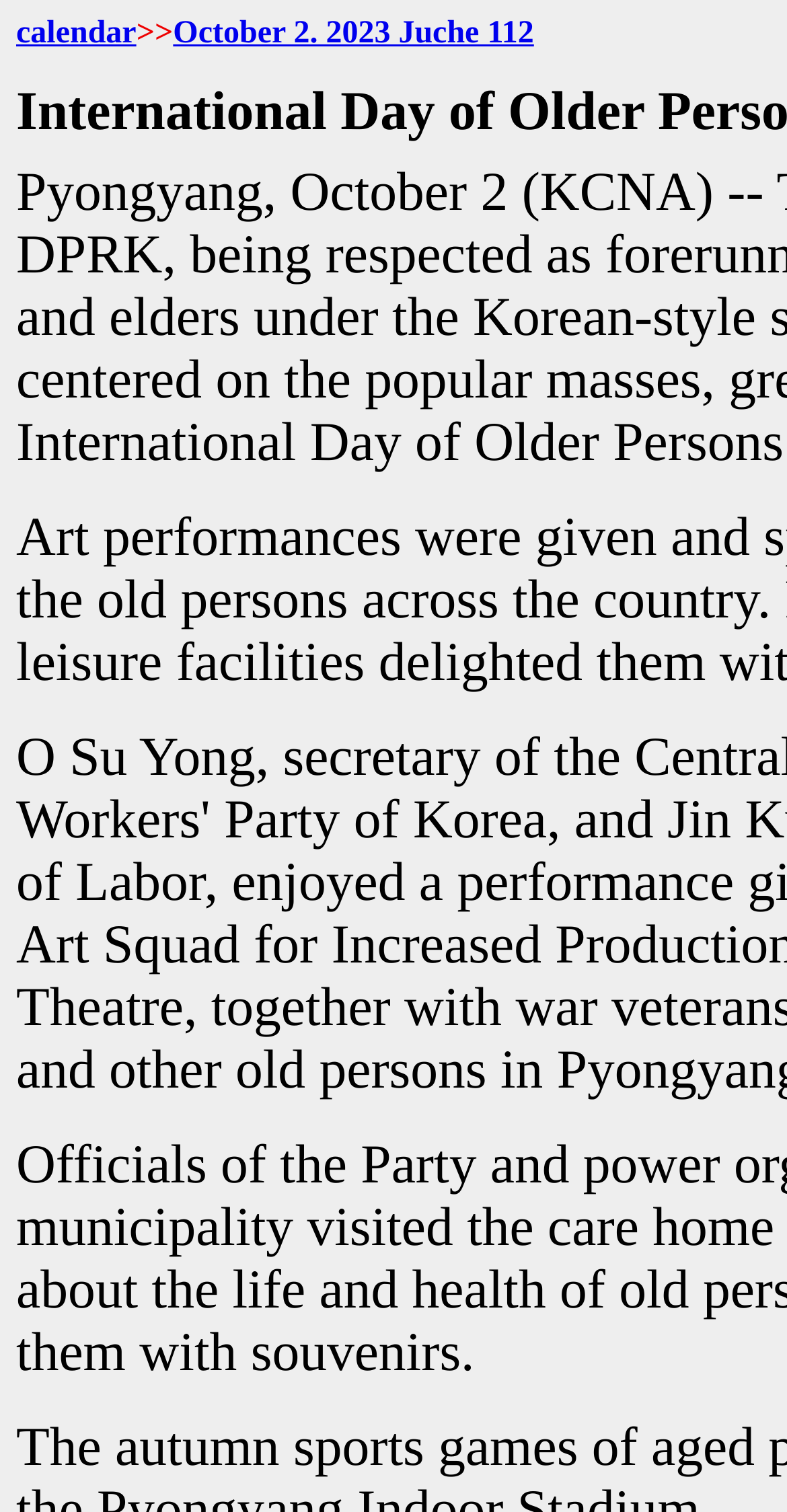Find the bounding box of the UI element described as follows: "October 2. 2023 Juche 112".

[0.22, 0.011, 0.678, 0.033]